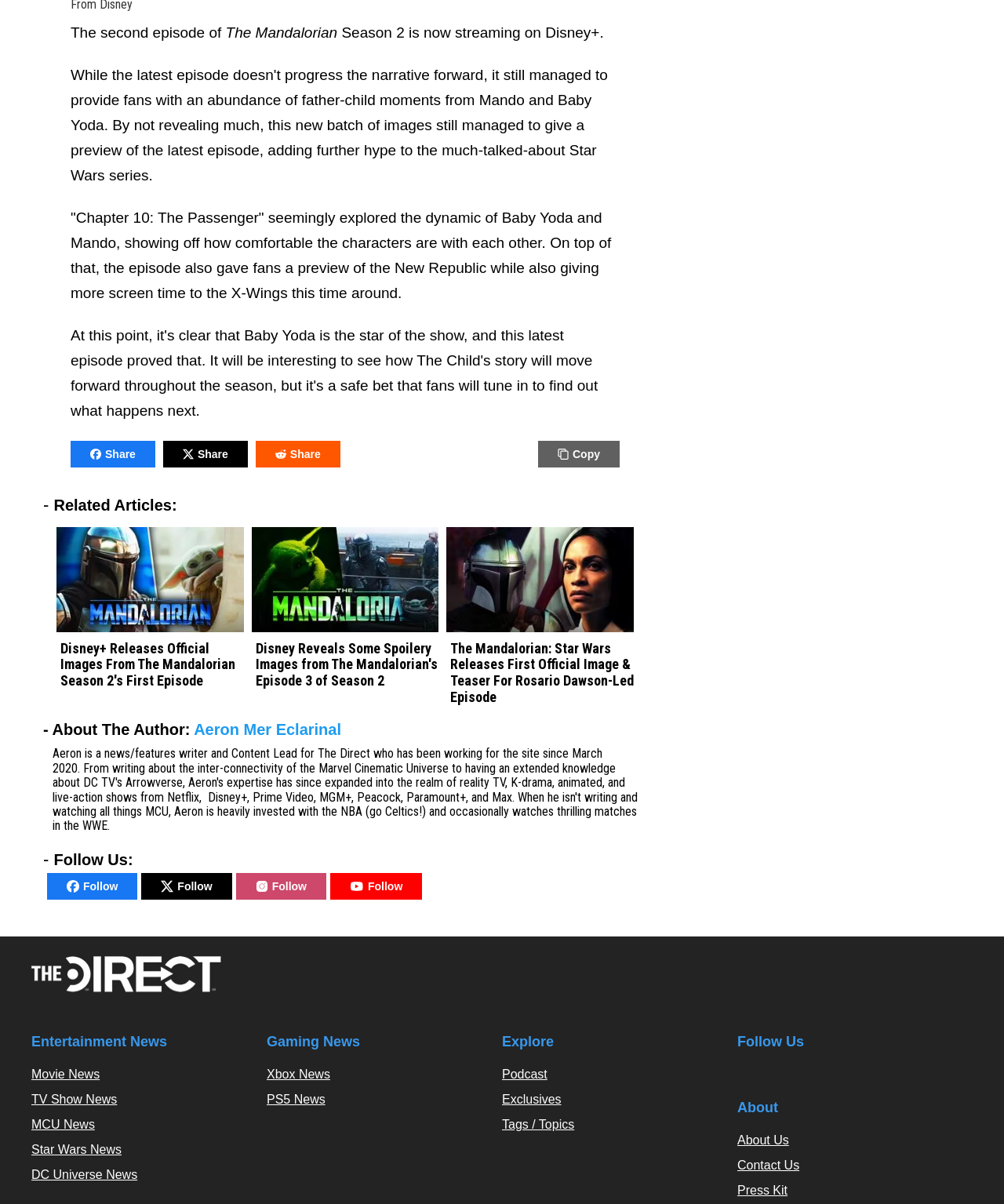Using the element description: "Follow", determine the bounding box coordinates. The coordinates should be in the format [left, top, right, bottom], with values between 0 and 1.

[0.047, 0.725, 0.137, 0.747]